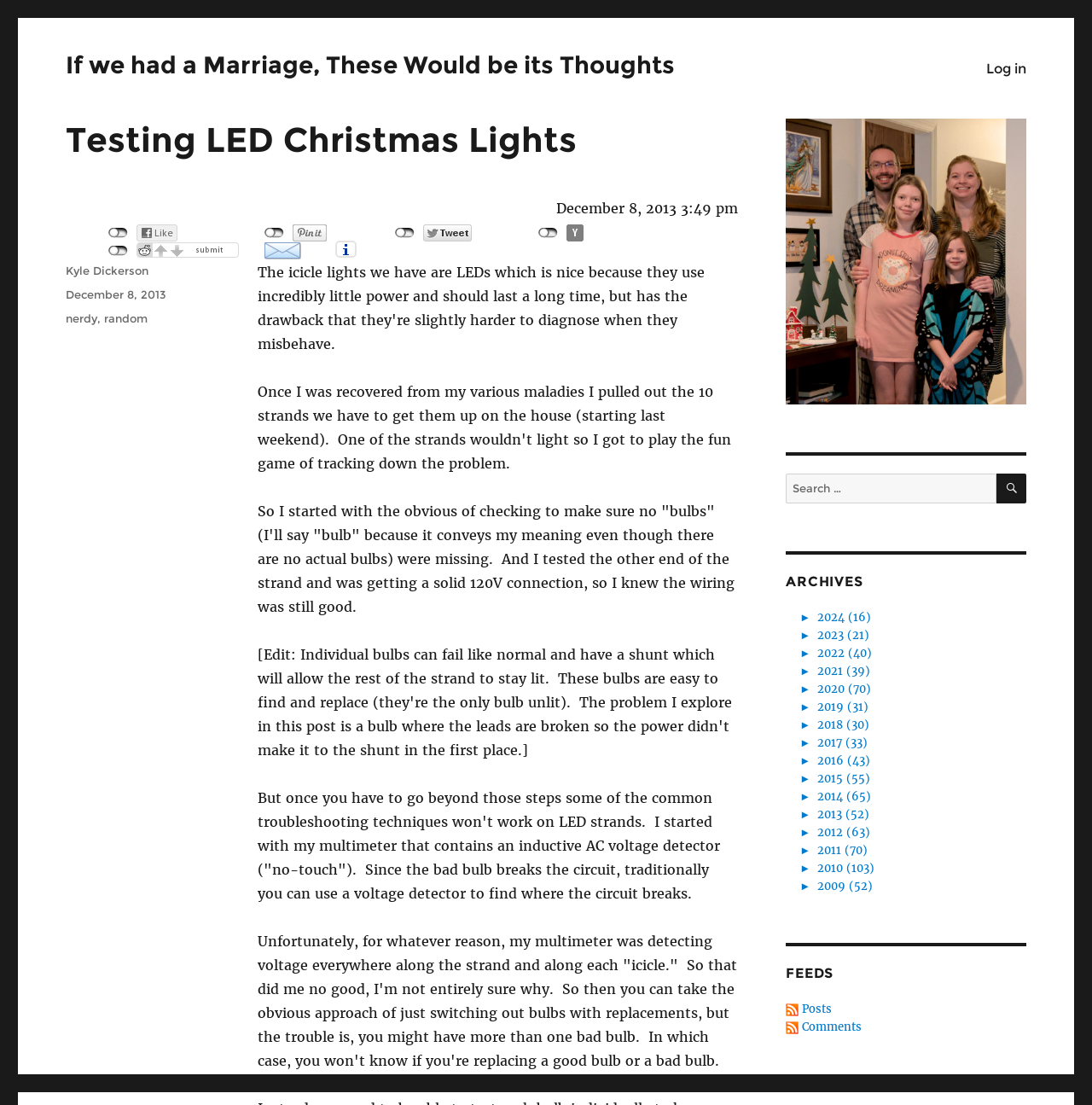Answer the question with a single word or phrase: 
What type of content is archived on the website?

Posts